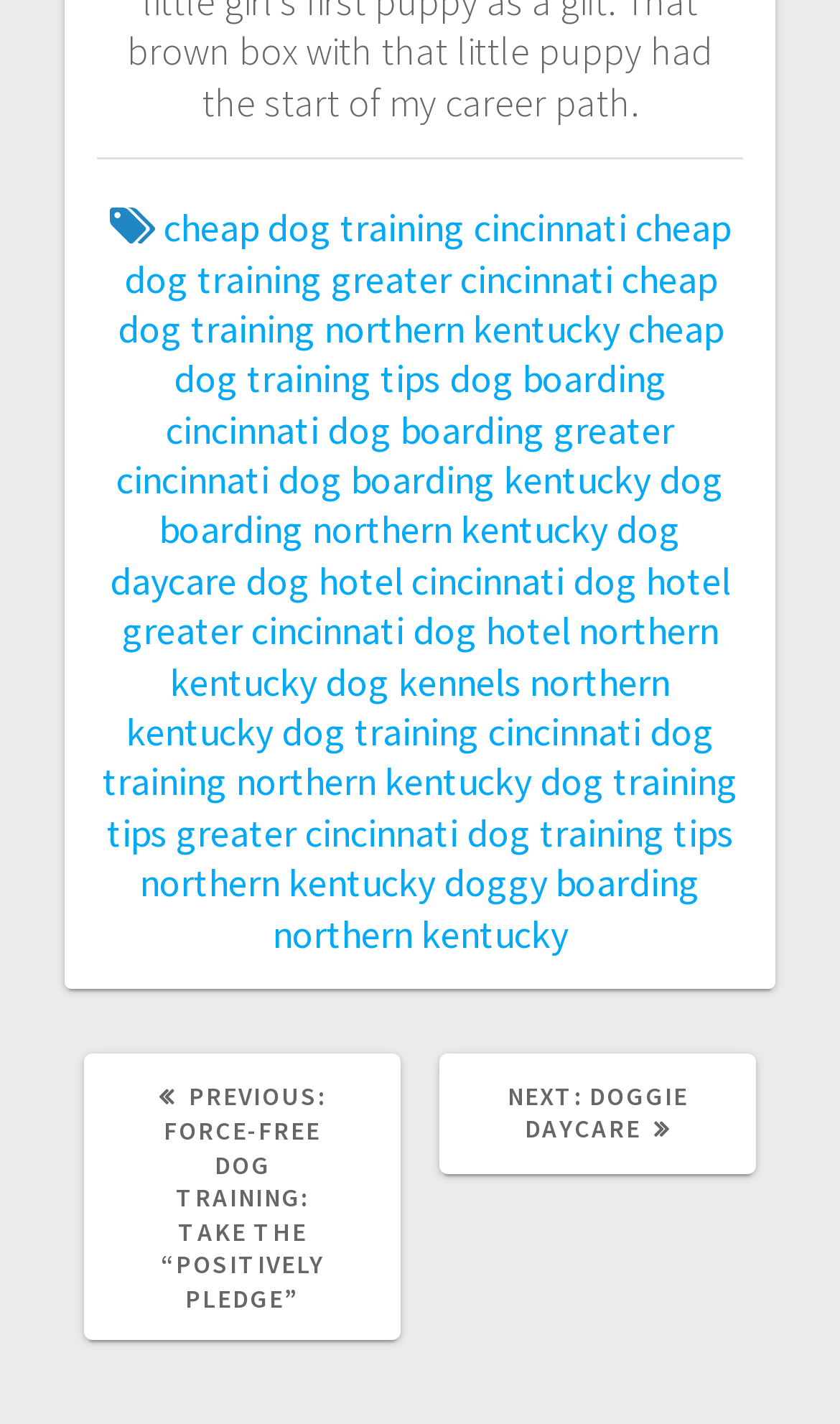Identify the bounding box for the described UI element. Provide the coordinates in (top-left x, top-left y, bottom-right x, bottom-right y) format with values ranging from 0 to 1: Read more ＞

None